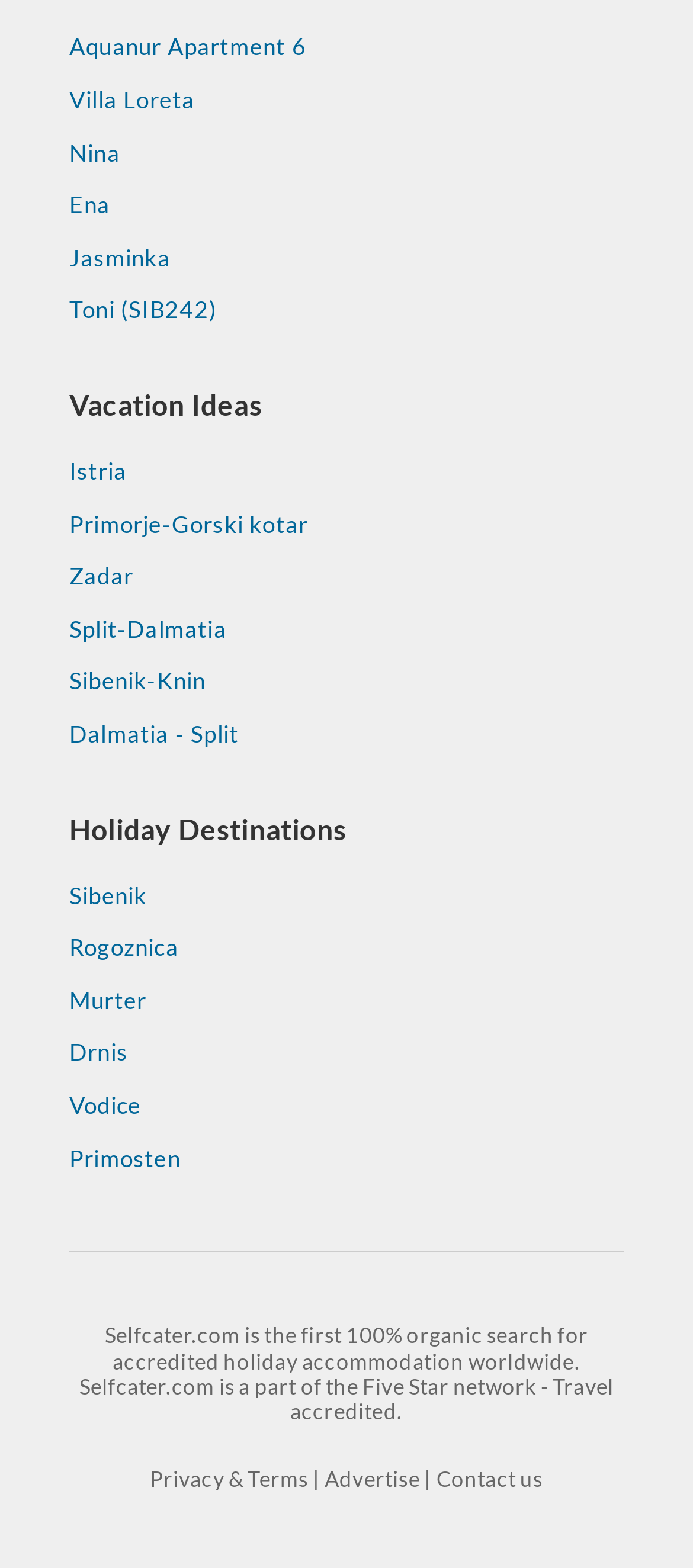Show the bounding box coordinates of the region that should be clicked to follow the instruction: "Read about Selfcater.com."

[0.114, 0.843, 0.886, 0.909]